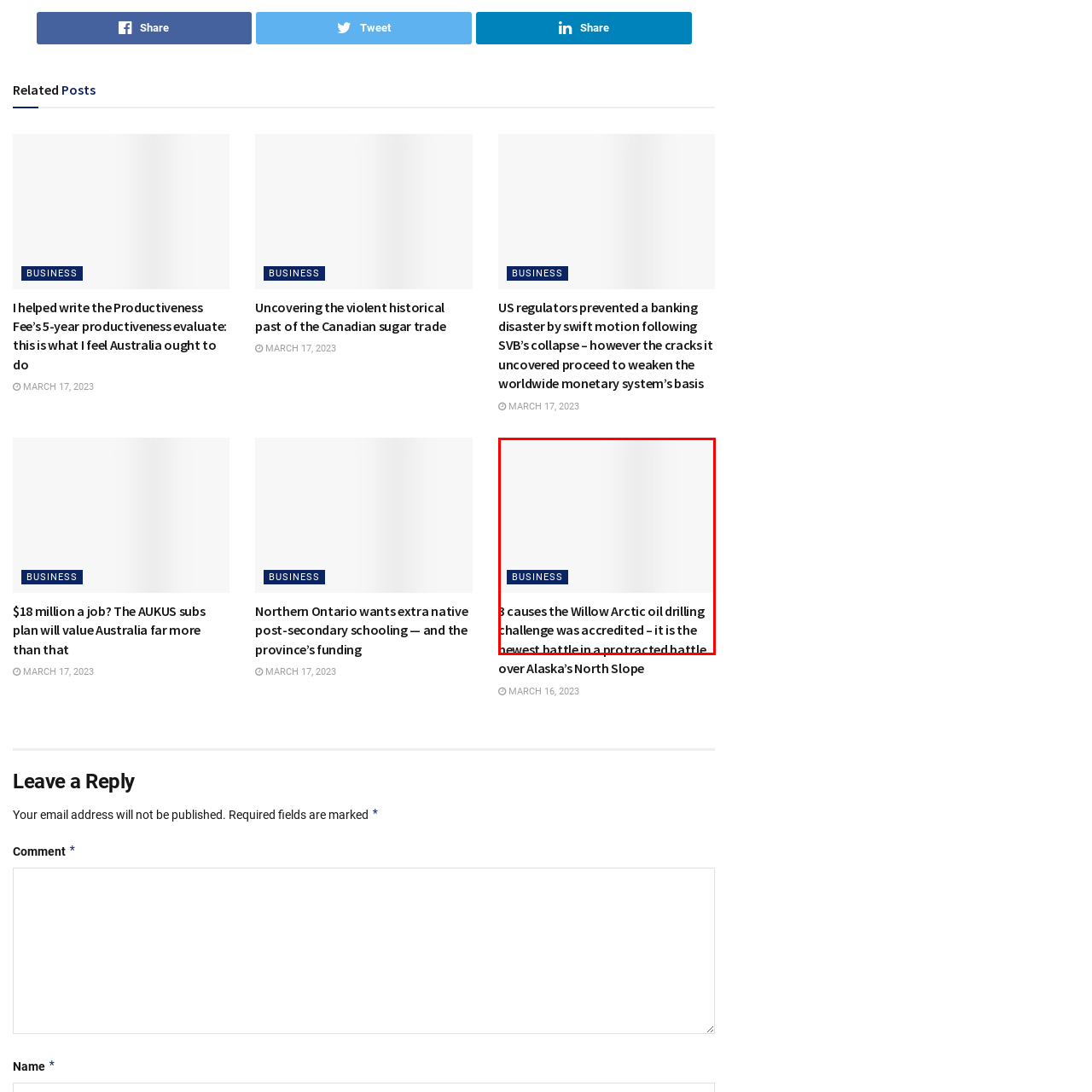What is the main context of the article?
Assess the image contained within the red bounding box and give a detailed answer based on the visual elements present in the image.

The main context of the article is obtained by understanding the themes and topics mentioned in the caption, which highlights the complexities and implications of the Willow project, reflecting ongoing debates within the context of energy policy and environmental conservation.